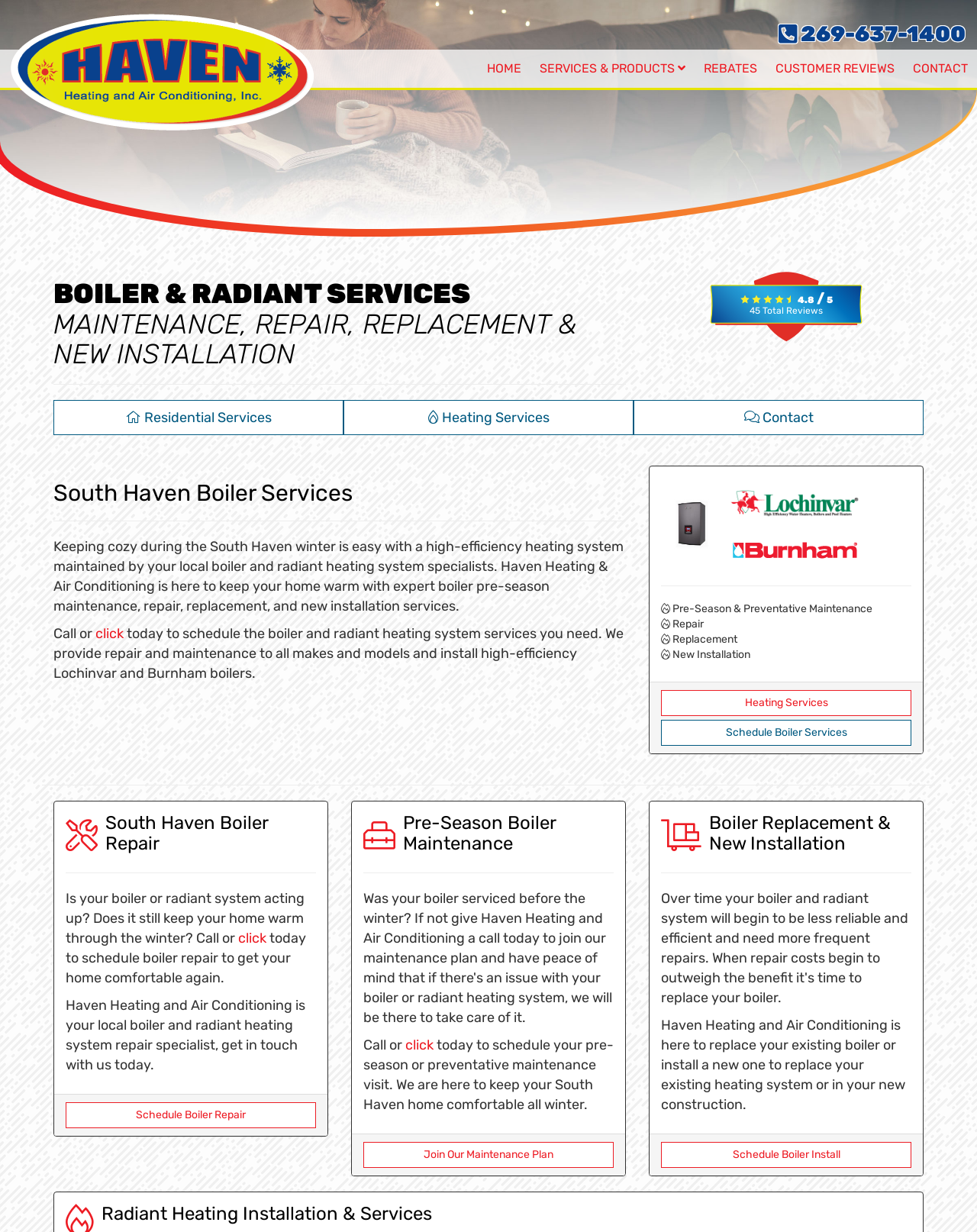Locate the coordinates of the bounding box for the clickable region that fulfills this instruction: "Call the phone number".

[0.796, 0.015, 0.988, 0.04]